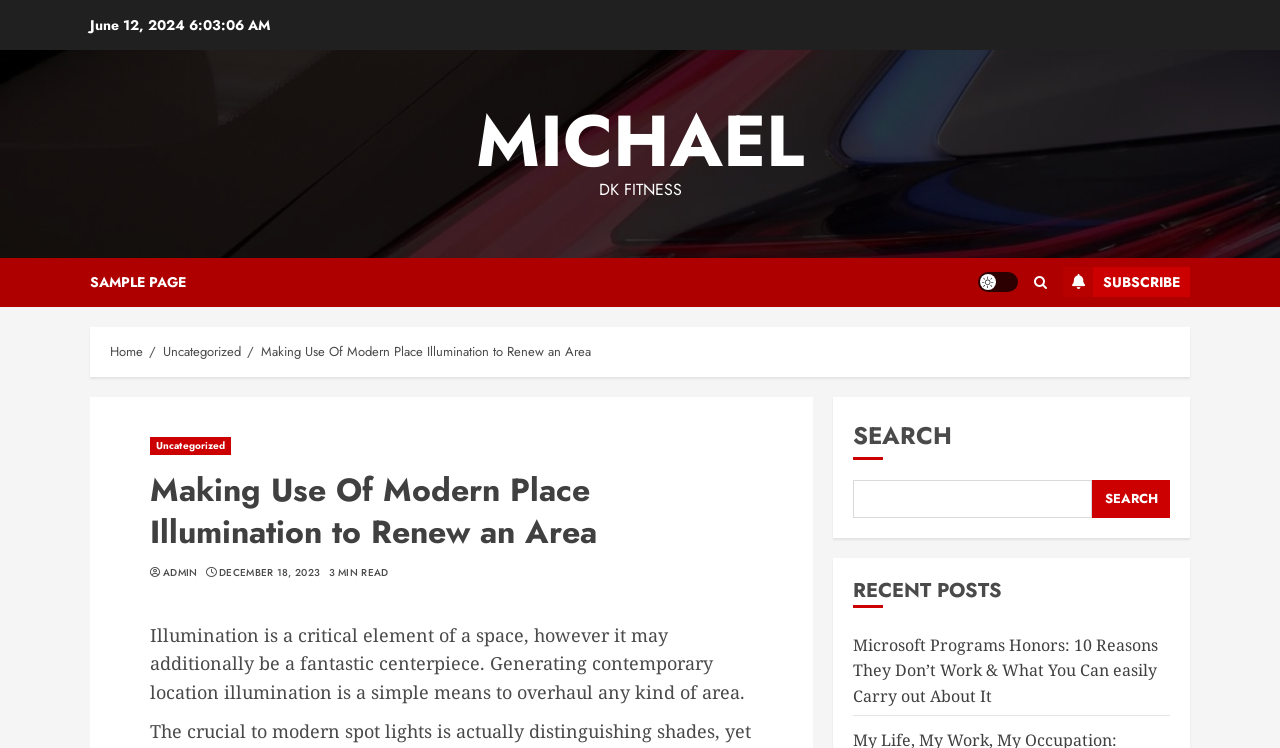Please specify the bounding box coordinates of the clickable section necessary to execute the following command: "Visit the Lutheran Beliefs page".

None